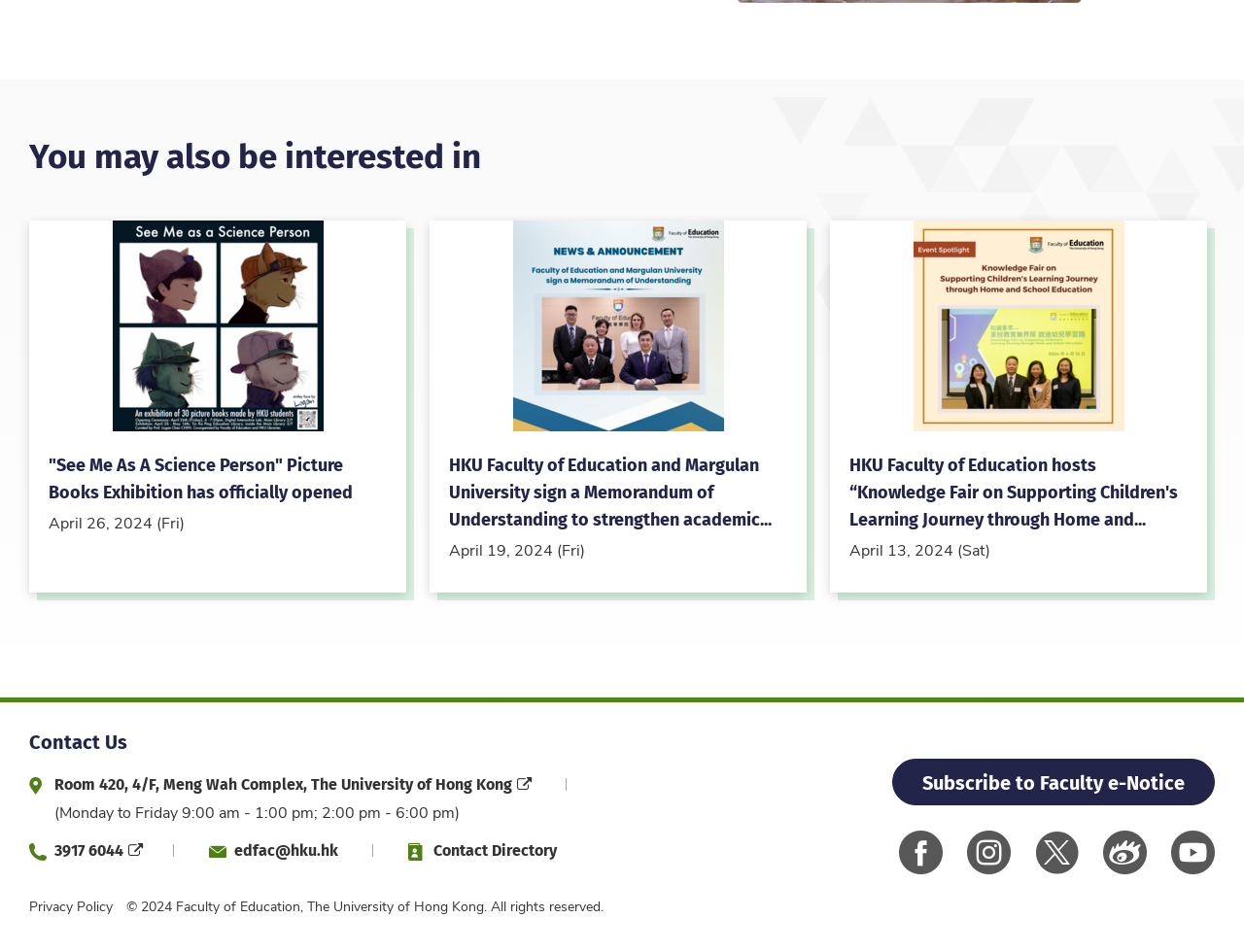Please locate the bounding box coordinates of the element's region that needs to be clicked to follow the instruction: "Subscribe to Faculty e-Notice". The bounding box coordinates should be provided as four float numbers between 0 and 1, i.e., [left, top, right, bottom].

[0.717, 0.797, 0.977, 0.846]